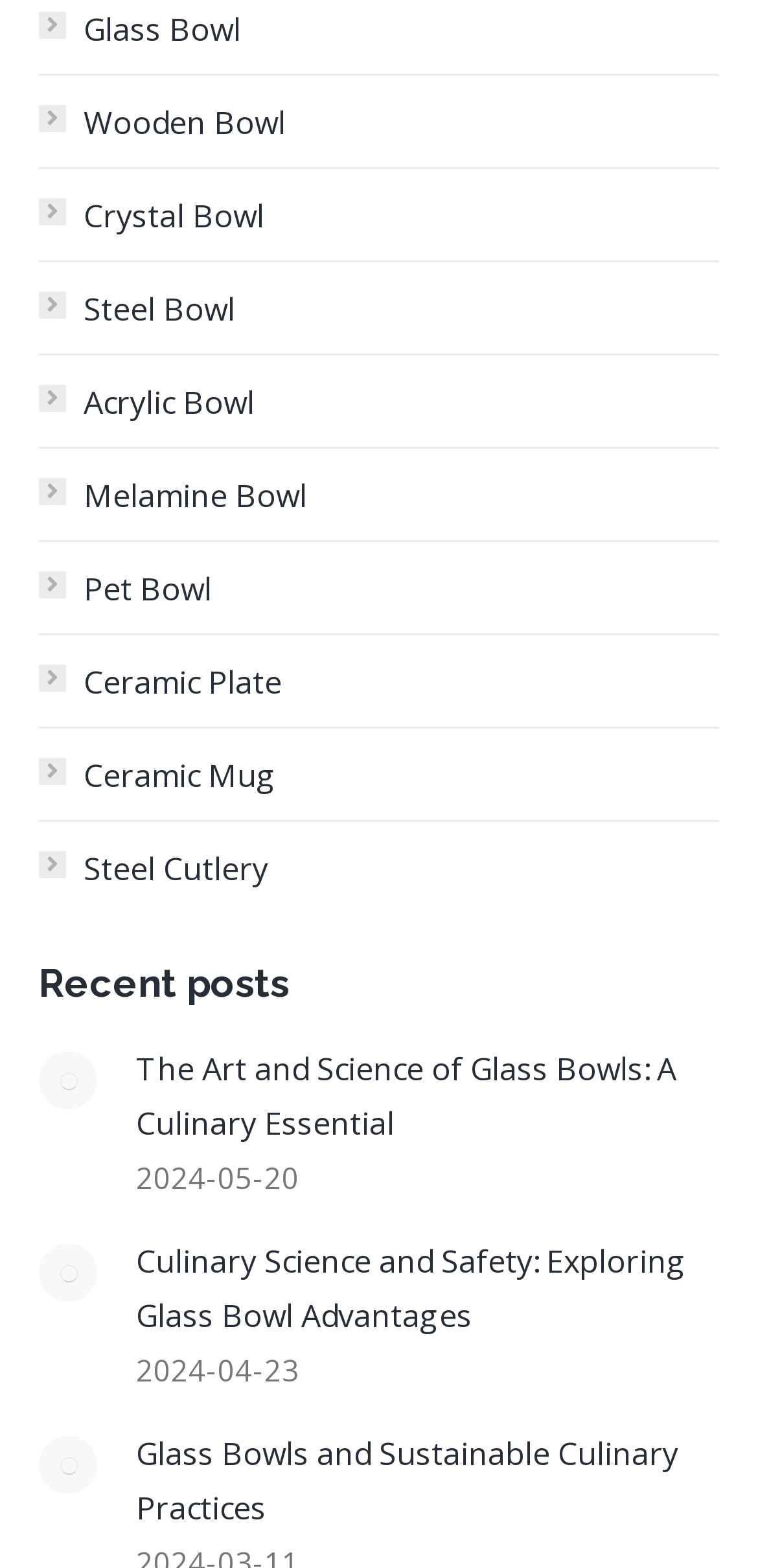Could you find the bounding box coordinates of the clickable area to complete this instruction: "Read the article about The Art and Science of Glass Bowls"?

[0.179, 0.664, 0.949, 0.734]